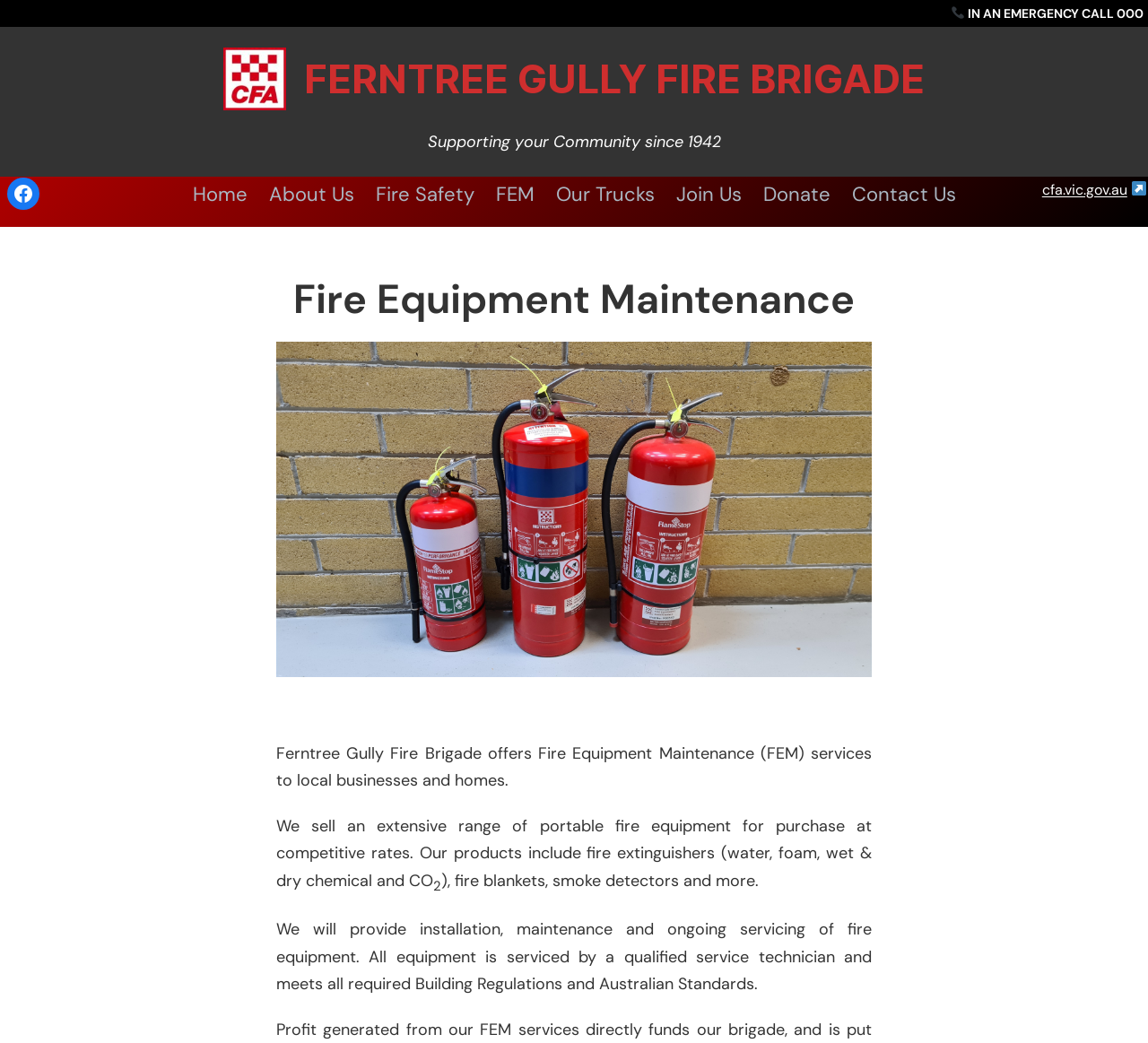Find the bounding box coordinates of the element's region that should be clicked in order to follow the given instruction: "Navigate to Home page". The coordinates should consist of four float numbers between 0 and 1, i.e., [left, top, right, bottom].

[0.168, 0.17, 0.215, 0.202]